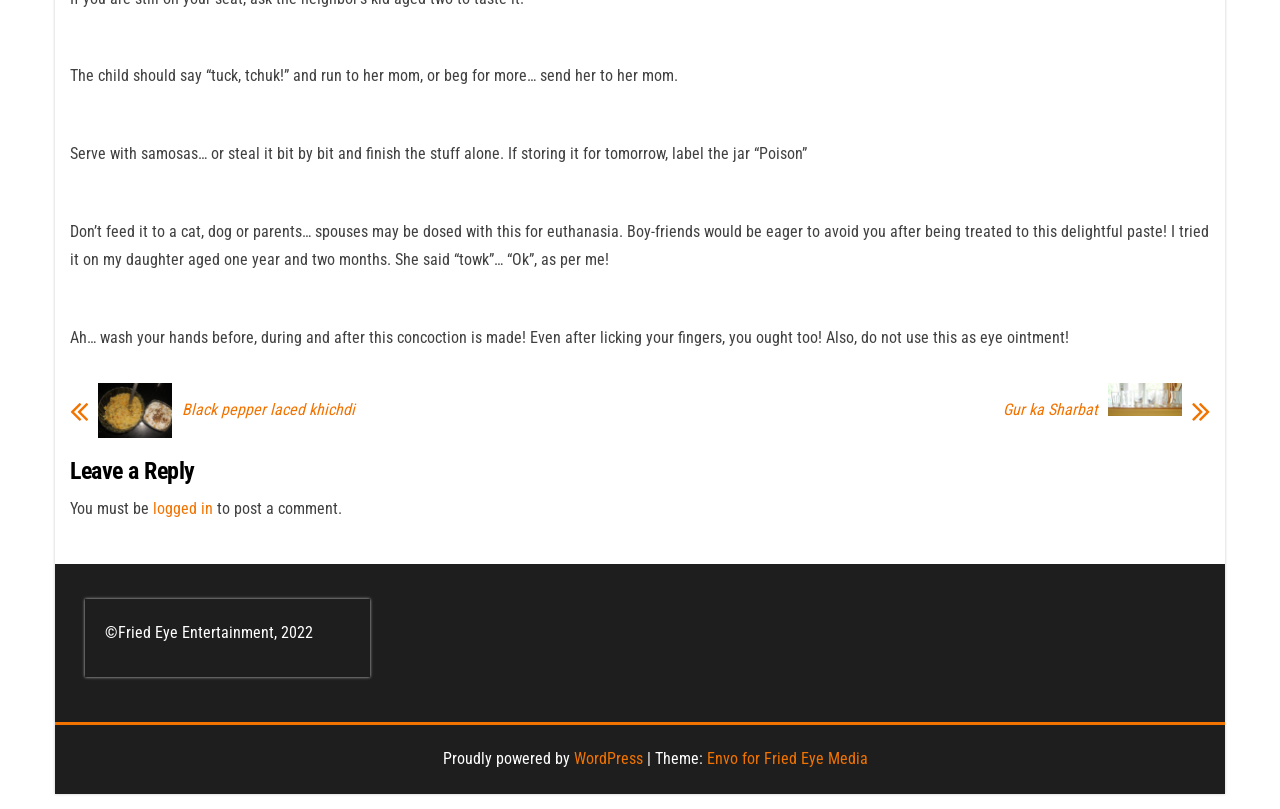What is the copyright information at the bottom of the webpage?
Refer to the image and provide a concise answer in one word or phrase.

Fried Eye Entertainment, 2022